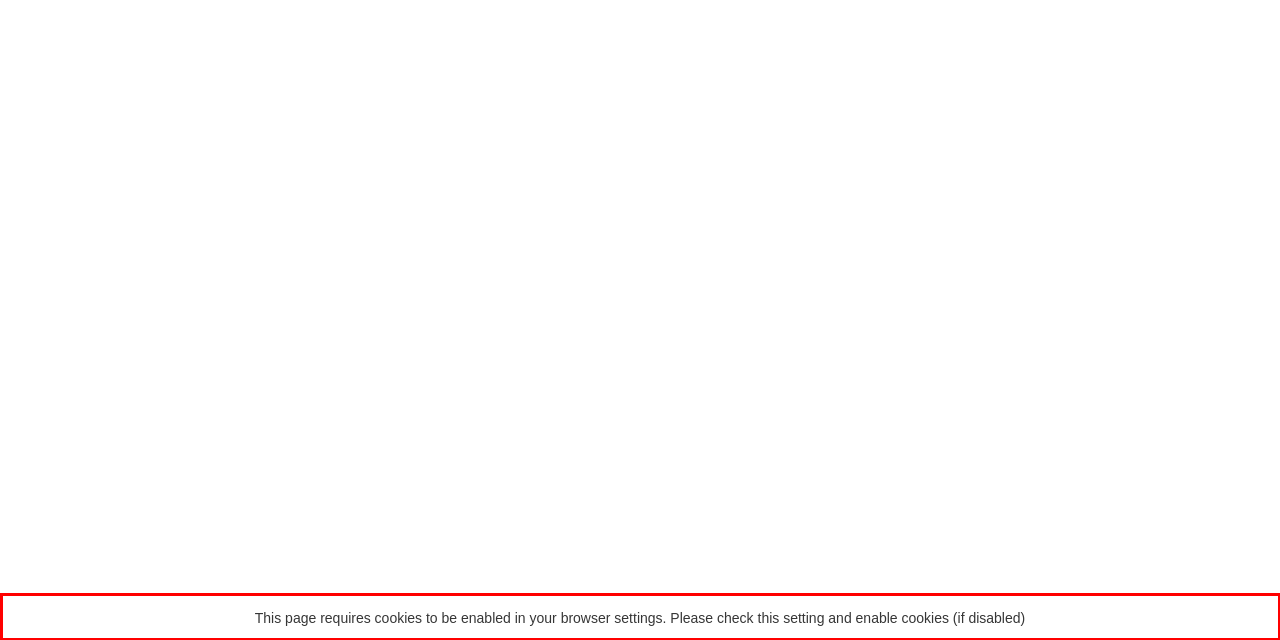Within the screenshot of the webpage, locate the red bounding box and use OCR to identify and provide the text content inside it.

This page requires cookies to be enabled in your browser settings. Please check this setting and enable cookies (if disabled)